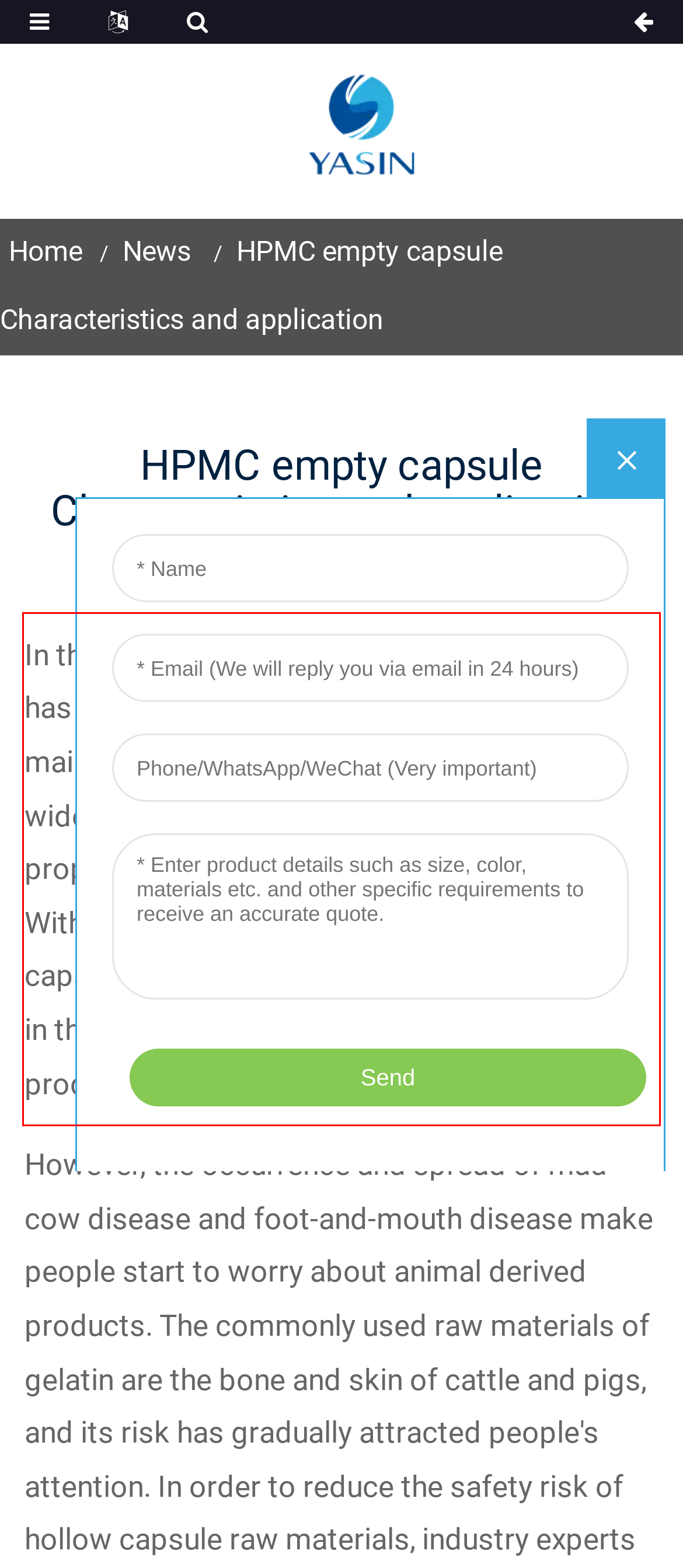Please look at the webpage screenshot and extract the text enclosed by the red bounding box.

In the hundred year history of capsules, gelatin has always maintained the status of mainstream capsule materials because of its wide sources, stable physical and chemical properties and excellent processing properties. With the increase of people's preference for capsules, hollow capsules are more widely used in the fields of food, medicine and health products.